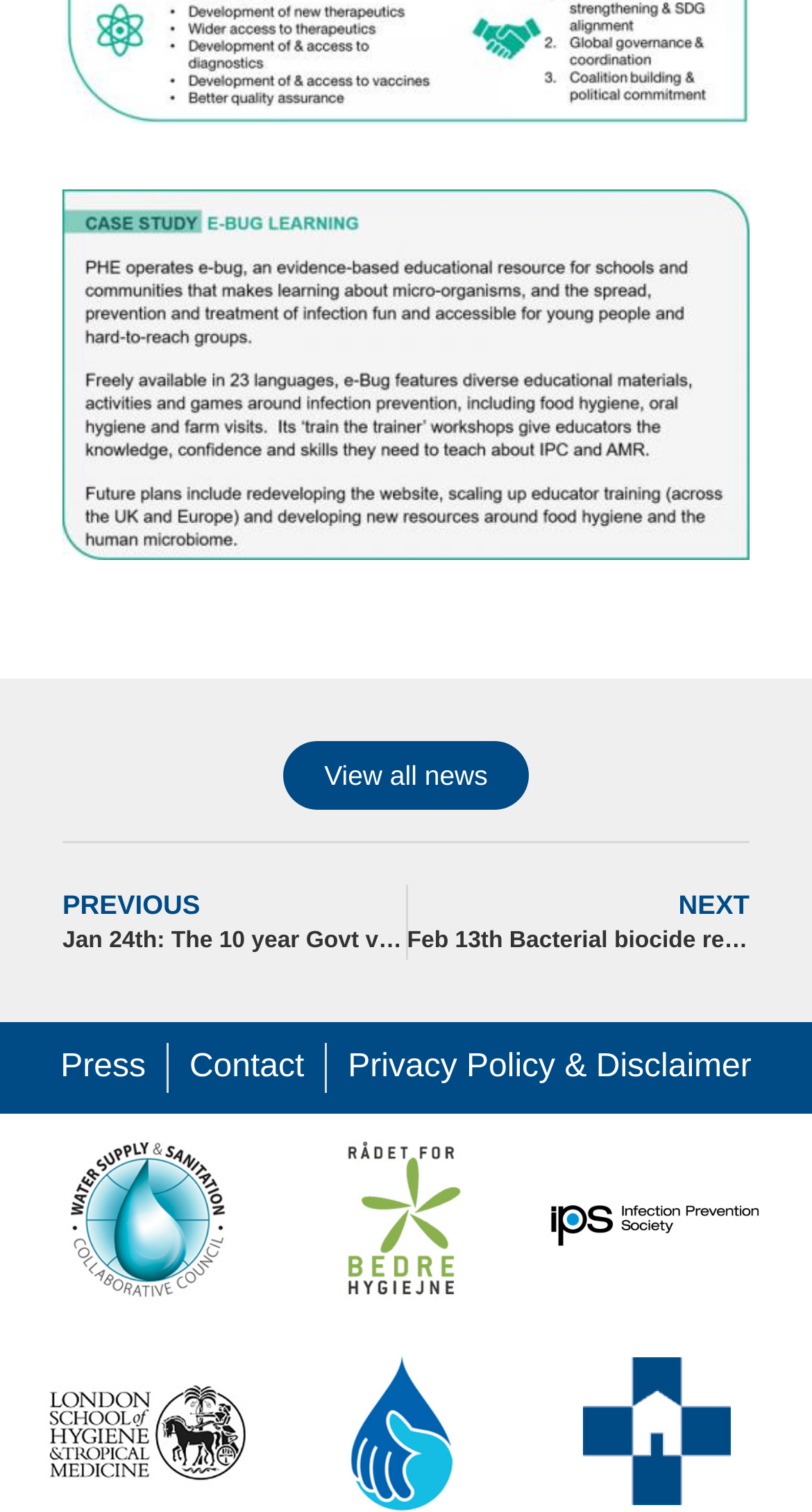What is the position of the 'NEXT' link?
Based on the screenshot, provide your answer in one word or phrase.

Bottom middle